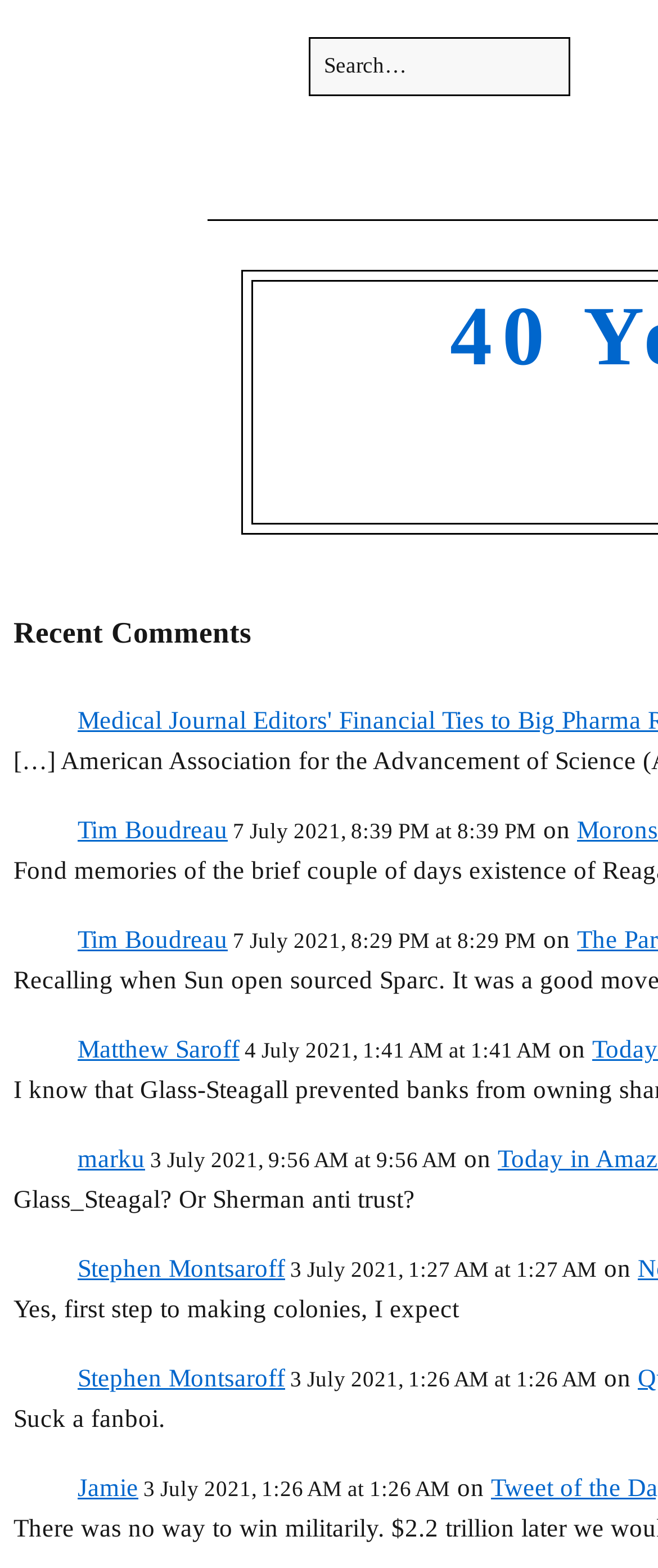Please pinpoint the bounding box coordinates for the region I should click to adhere to this instruction: "Contact the website creator".

None